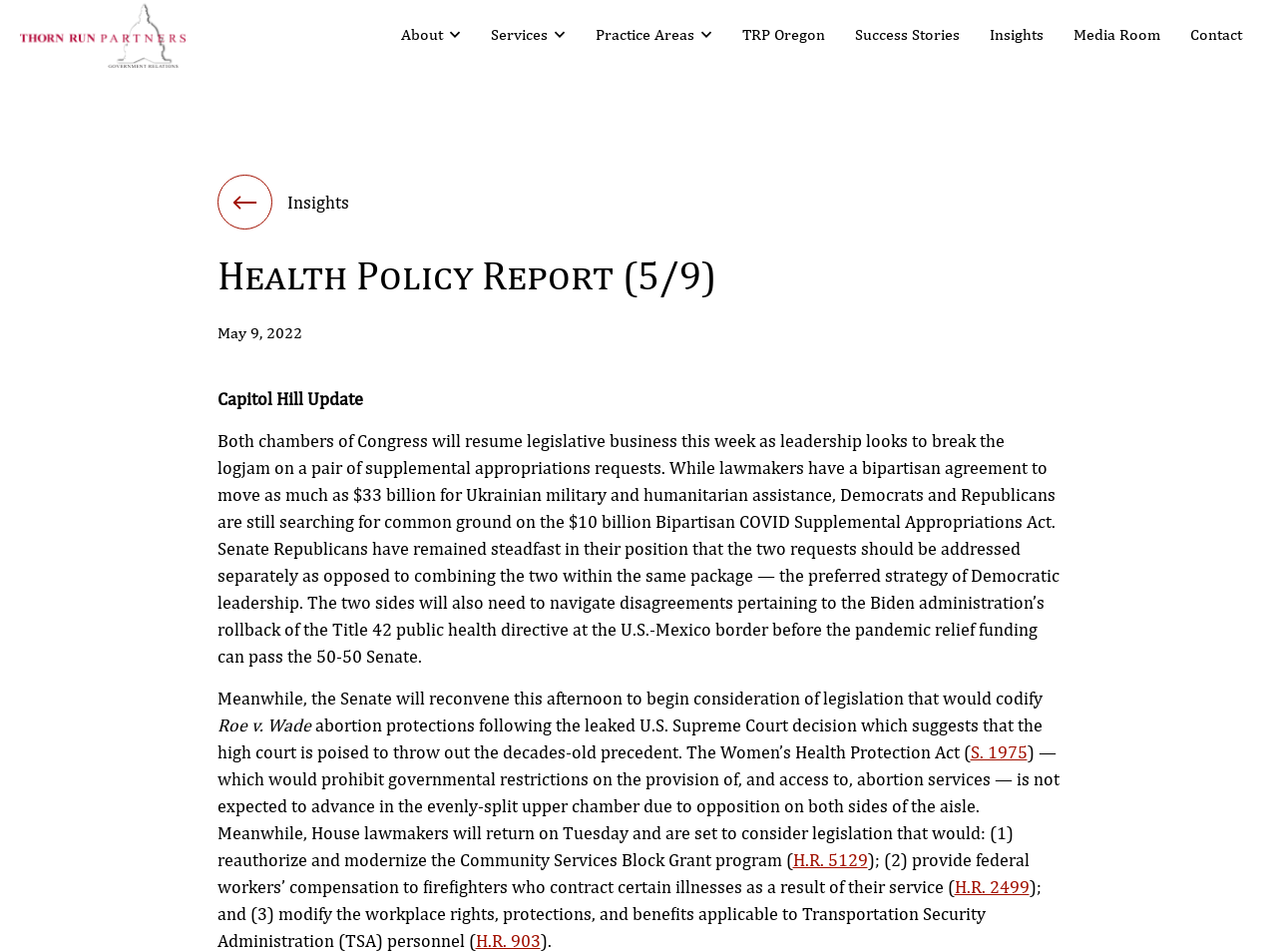Utilize the details in the image to give a detailed response to the question: What is the main issue in the Senate?

The main issue in the Senate can be determined by reading the text which mentions that the Senate will reconvene to begin consideration of legislation that would codify Roe v. Wade abortion protections following the leaked U.S. Supreme Court decision.